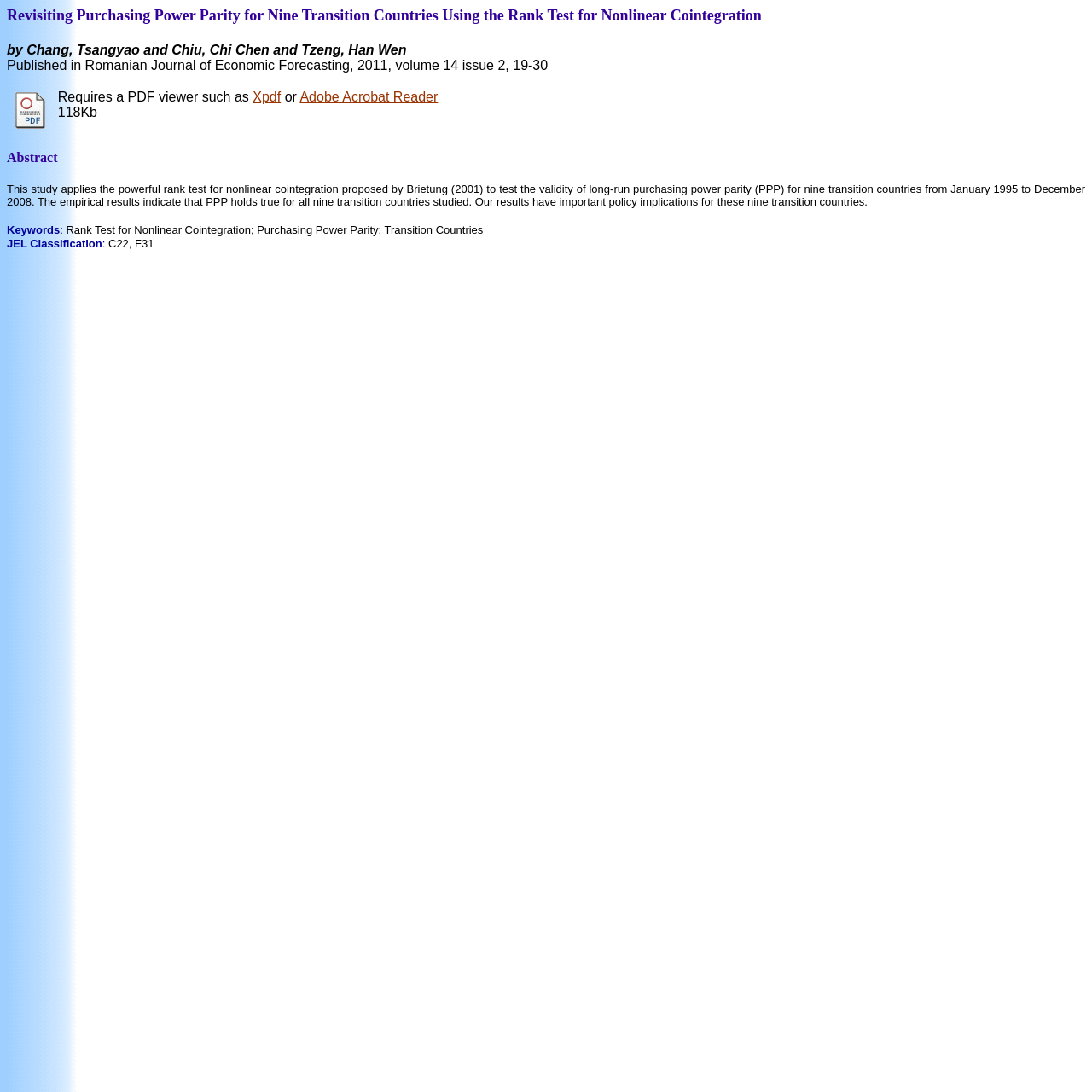From the screenshot, find the bounding box of the UI element matching this description: "Adobe Acrobat Reader". Supply the bounding box coordinates in the form [left, top, right, bottom], each a float between 0 and 1.

[0.275, 0.082, 0.401, 0.096]